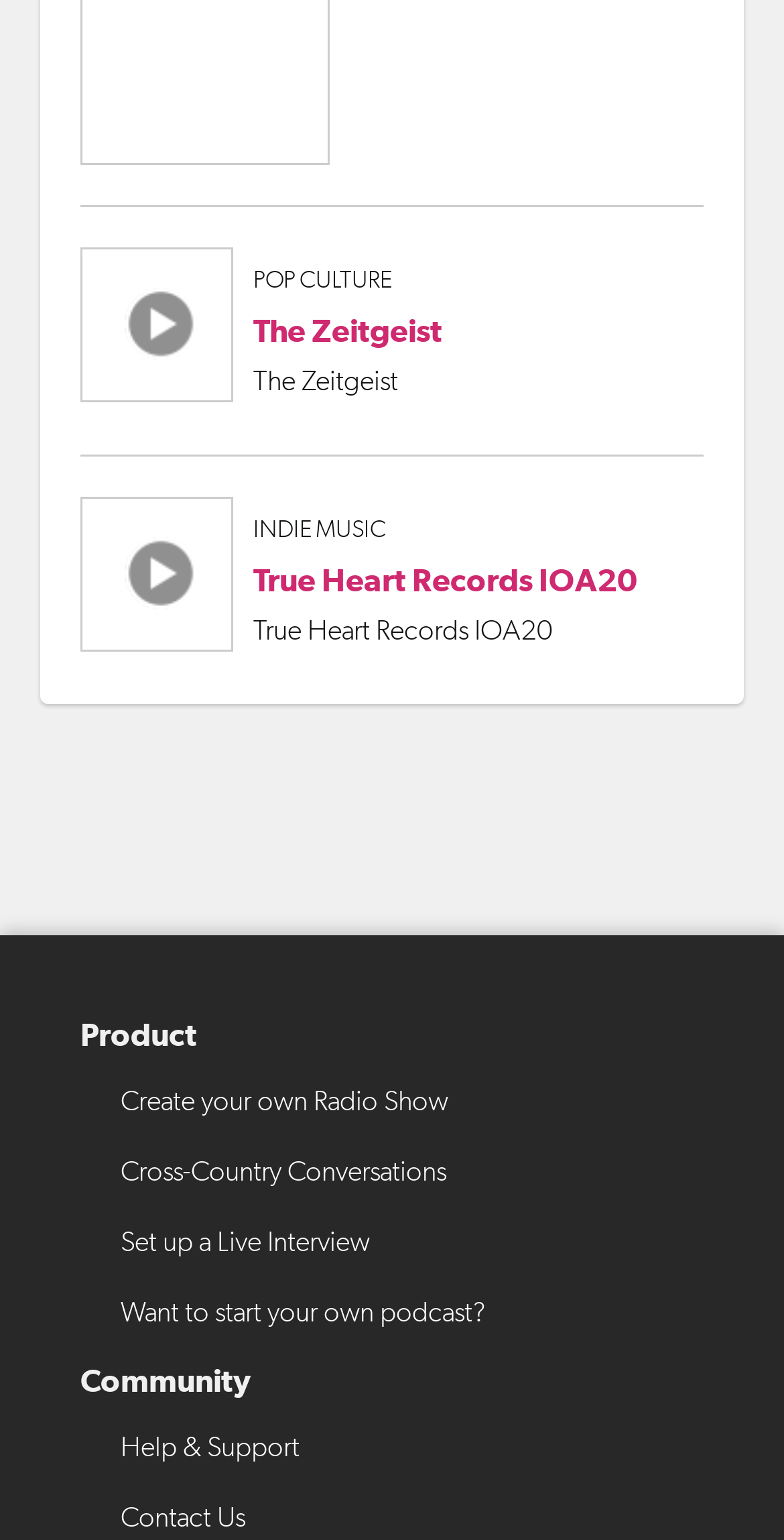Answer in one word or a short phrase: 
How many articles are on this webpage?

2